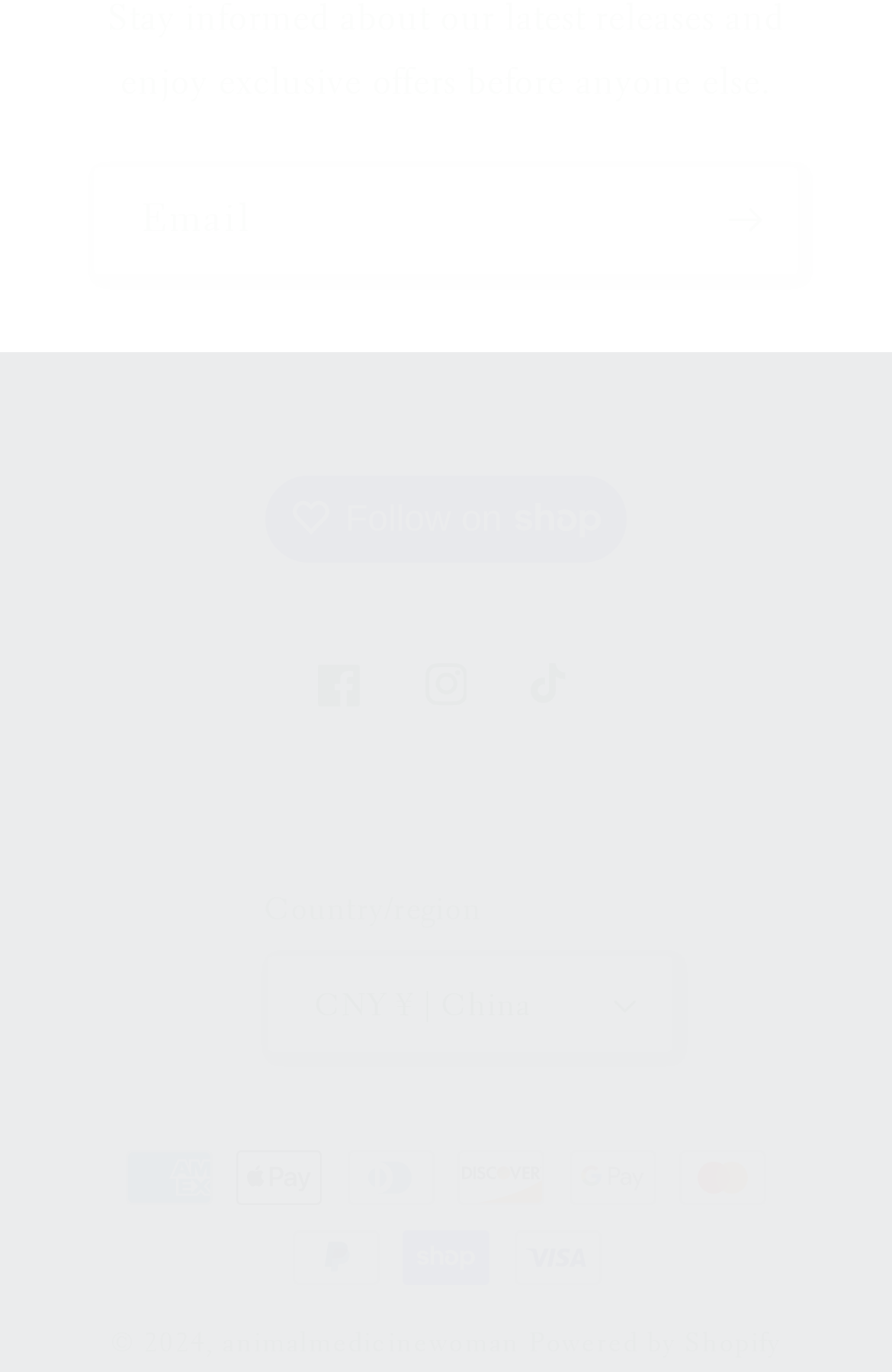How many payment methods are accepted? Examine the screenshot and reply using just one word or a brief phrase.

9